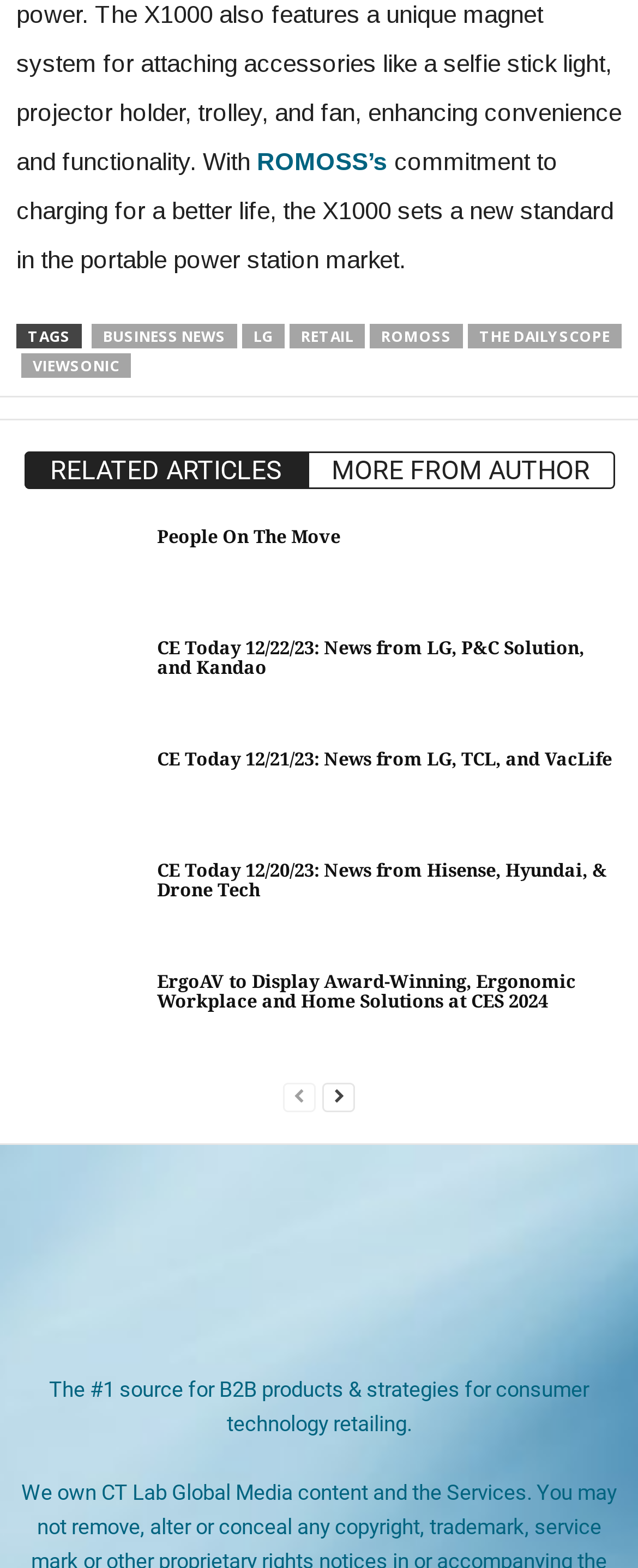Please identify the bounding box coordinates of the element that needs to be clicked to execute the following command: "Read the article about commitment to charging for a better life". Provide the bounding box using four float numbers between 0 and 1, formatted as [left, top, right, bottom].

[0.026, 0.094, 0.962, 0.175]